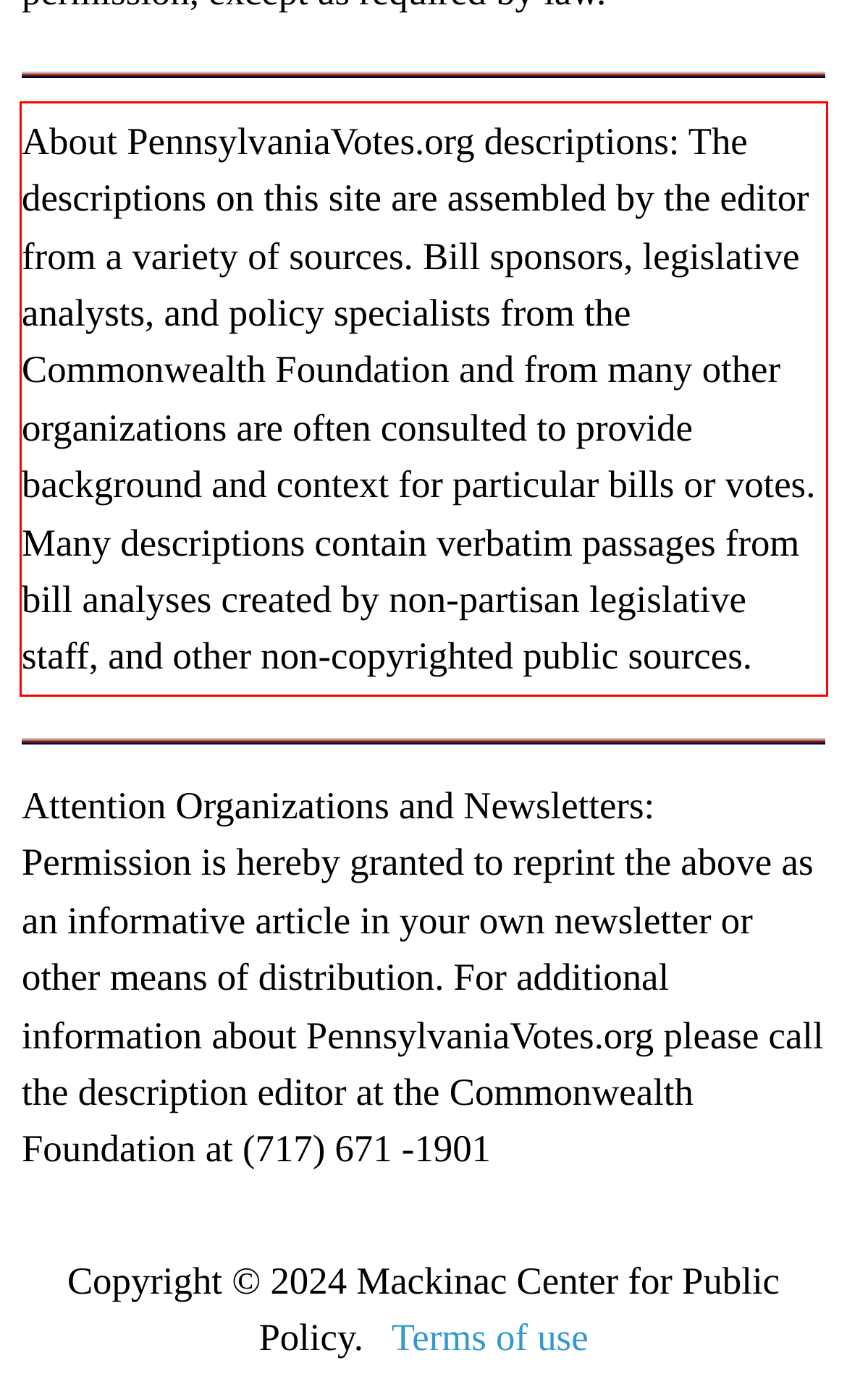Within the provided webpage screenshot, find the red rectangle bounding box and perform OCR to obtain the text content.

About PennsylvaniaVotes.org descriptions: The descriptions on this site are assembled by the editor from a variety of sources. Bill sponsors, legislative analysts, and policy specialists from the Commonwealth Foundation and from many other organizations are often consulted to provide background and context for particular bills or votes. Many descriptions contain verbatim passages from bill analyses created by non-partisan legislative staff, and other non-copyrighted public sources.